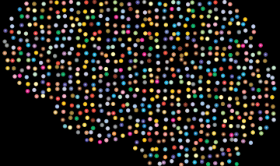Provide a thorough description of the image.

The image presents a vibrant, prismatic representation of a brain, composed of multicolored dots that create a stunning visual effect. This artwork symbolizes the complexity and diversity of thought and cognitive processes, showcasing a spectrum of colors that represent various neural connections. The colorful dots are densely packed, forming the outline of a brain against a dark background, emphasizing the intricate network of ideas and knowledge. This striking image is part of a broader discussion on technology and research data backup, reflecting themes of academic innovation and the intersection of creativity and technology in educational contexts.